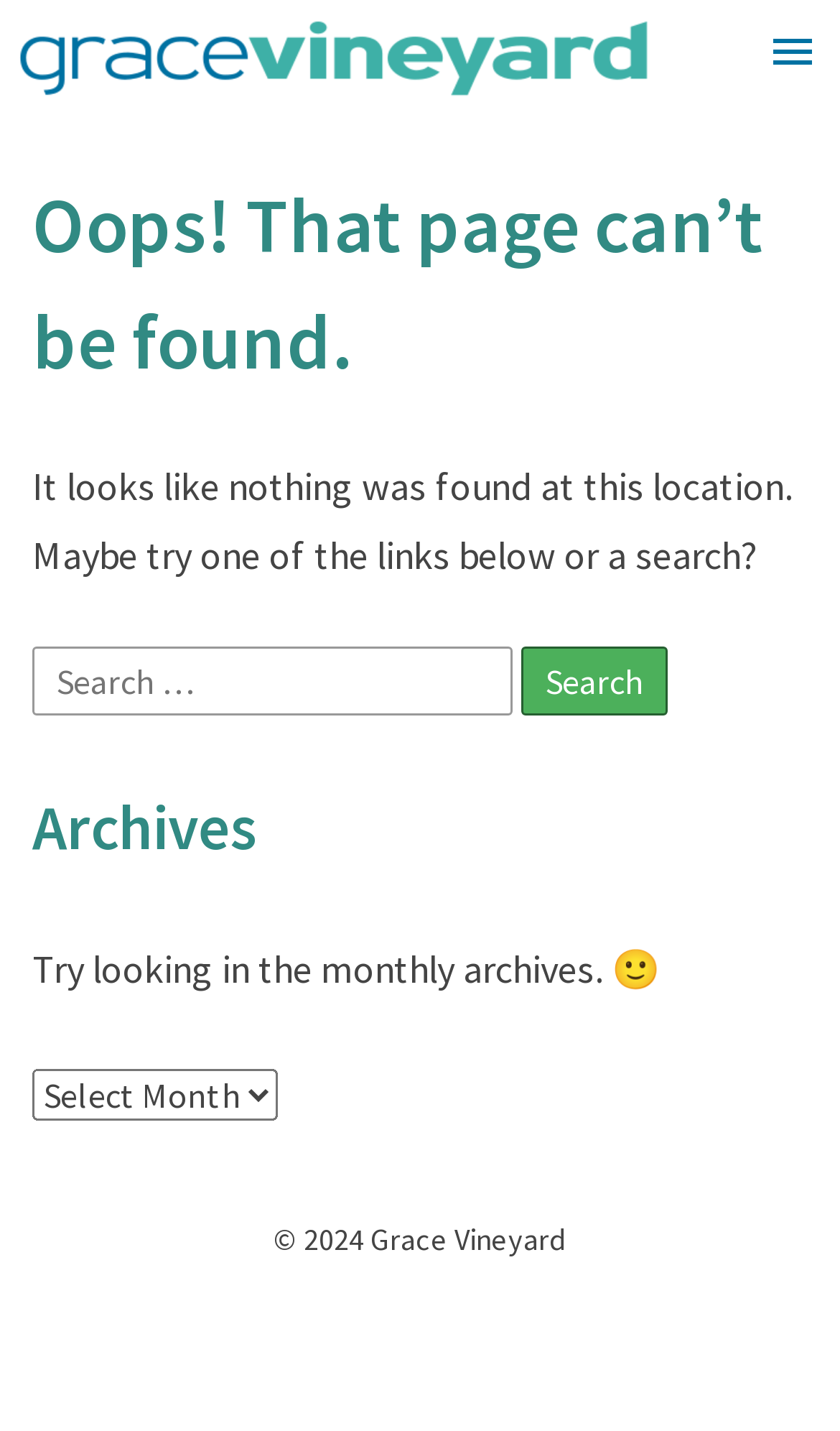What is the purpose of the search box?
Refer to the image and provide a one-word or short phrase answer.

To search the website